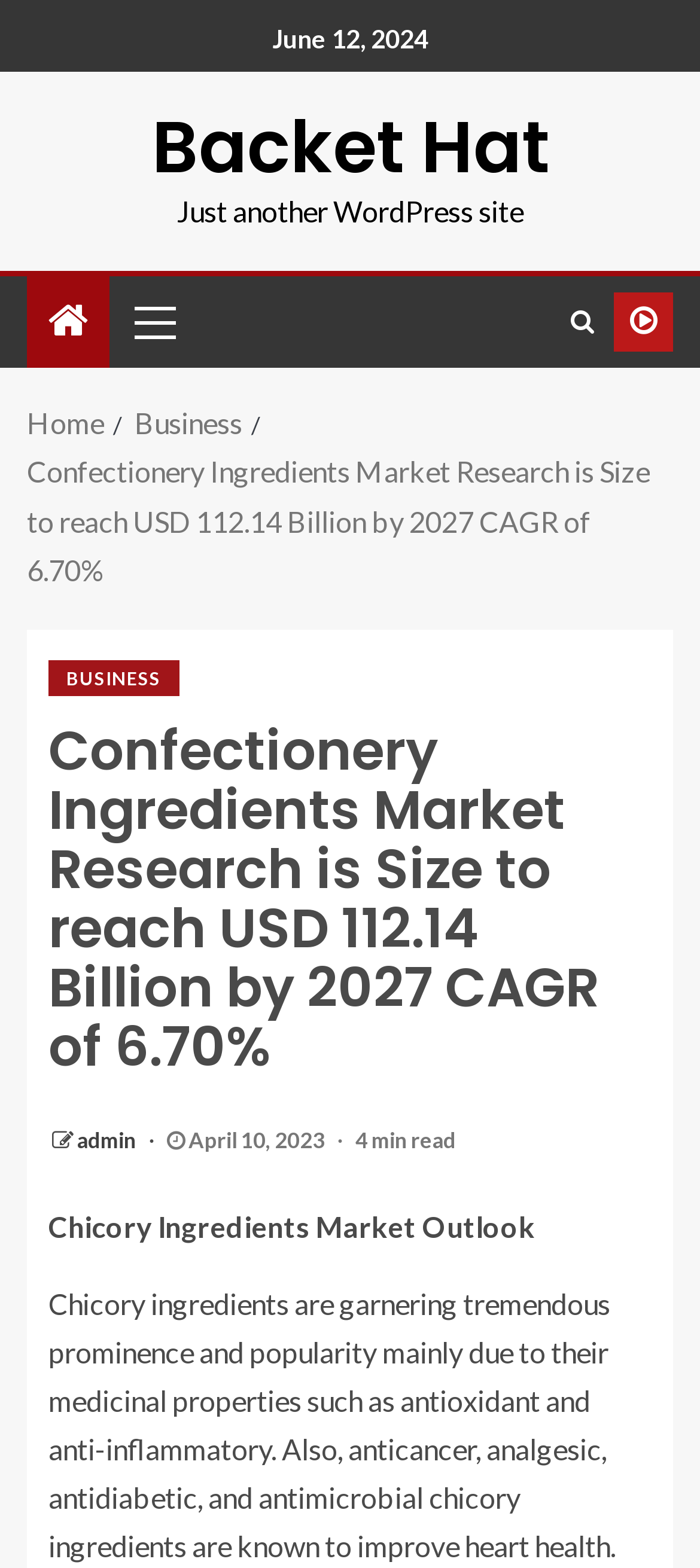Observe the image and answer the following question in detail: What is the topic of the article?

The topic of the article is 'Chicory Ingredients Market Outlook', which is mentioned as the heading of the article, indicating that the article is about the market outlook of chicory ingredients.